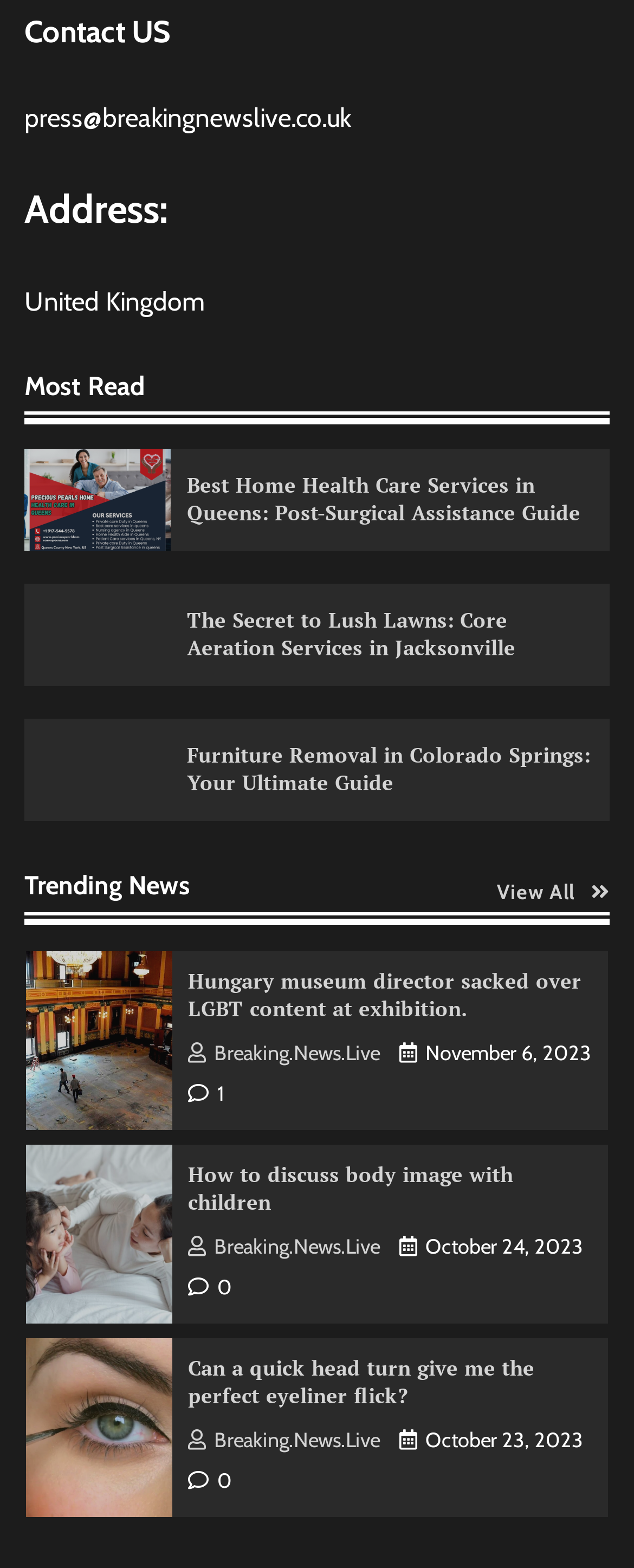Can you determine the bounding box coordinates of the area that needs to be clicked to fulfill the following instruction: "View Skip Hire Near Me"?

None